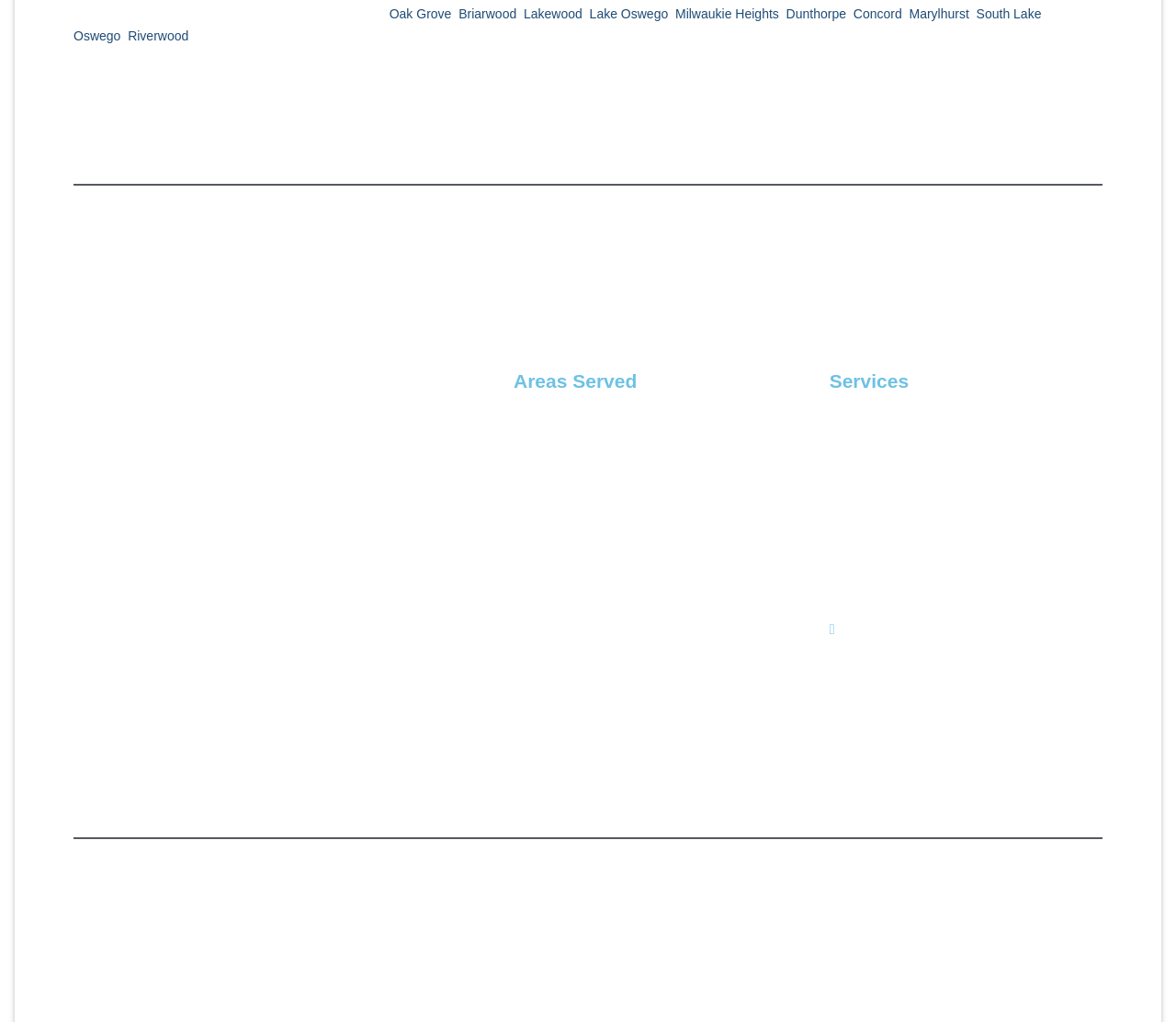Find the bounding box coordinates of the UI element according to this description: "Tualatin".

[0.437, 0.727, 0.63, 0.748]